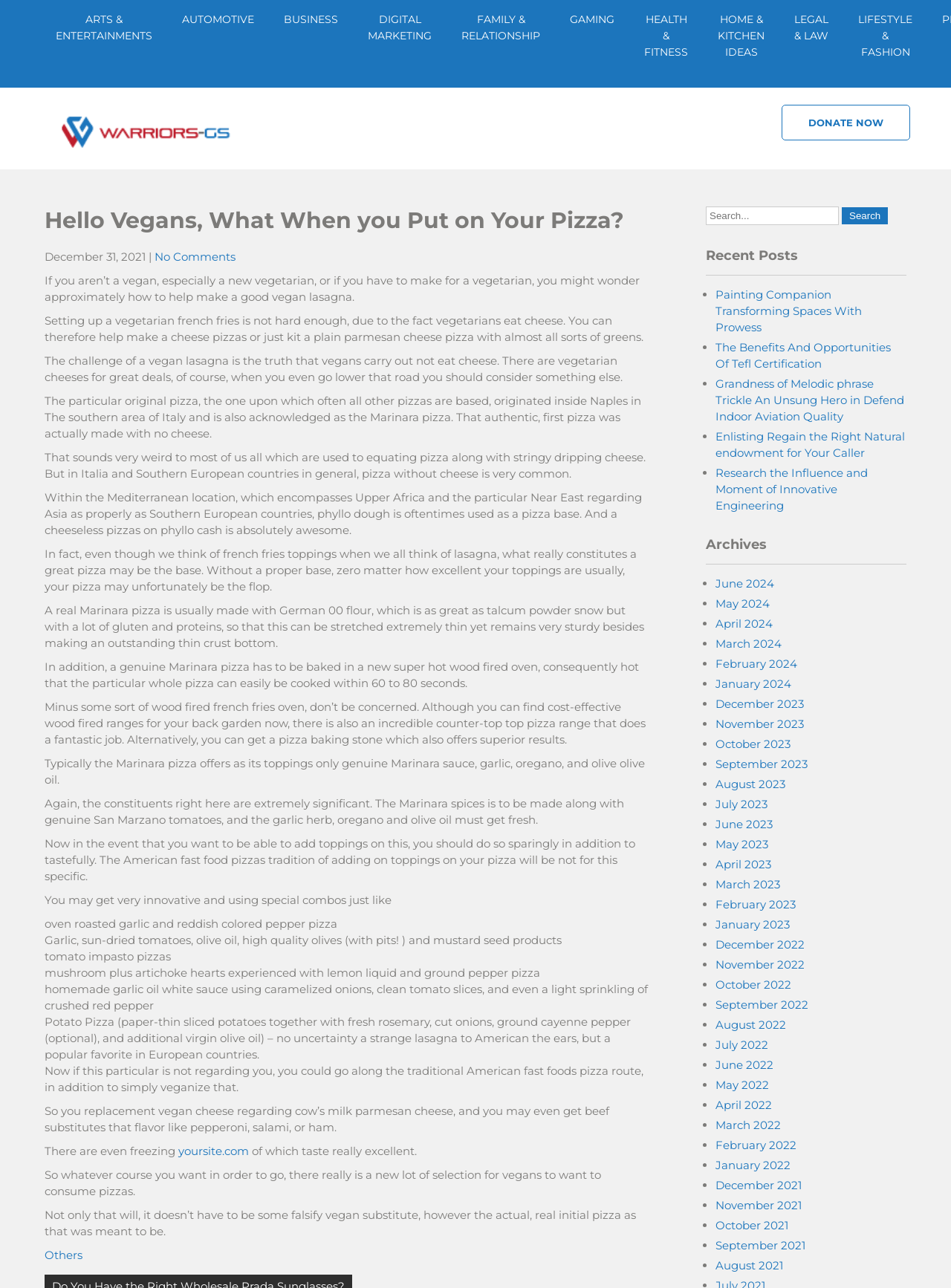Extract the bounding box coordinates for the described element: "Health & Fitness". The coordinates should be represented as four float numbers between 0 and 1: [left, top, right, bottom].

[0.662, 0.0, 0.739, 0.055]